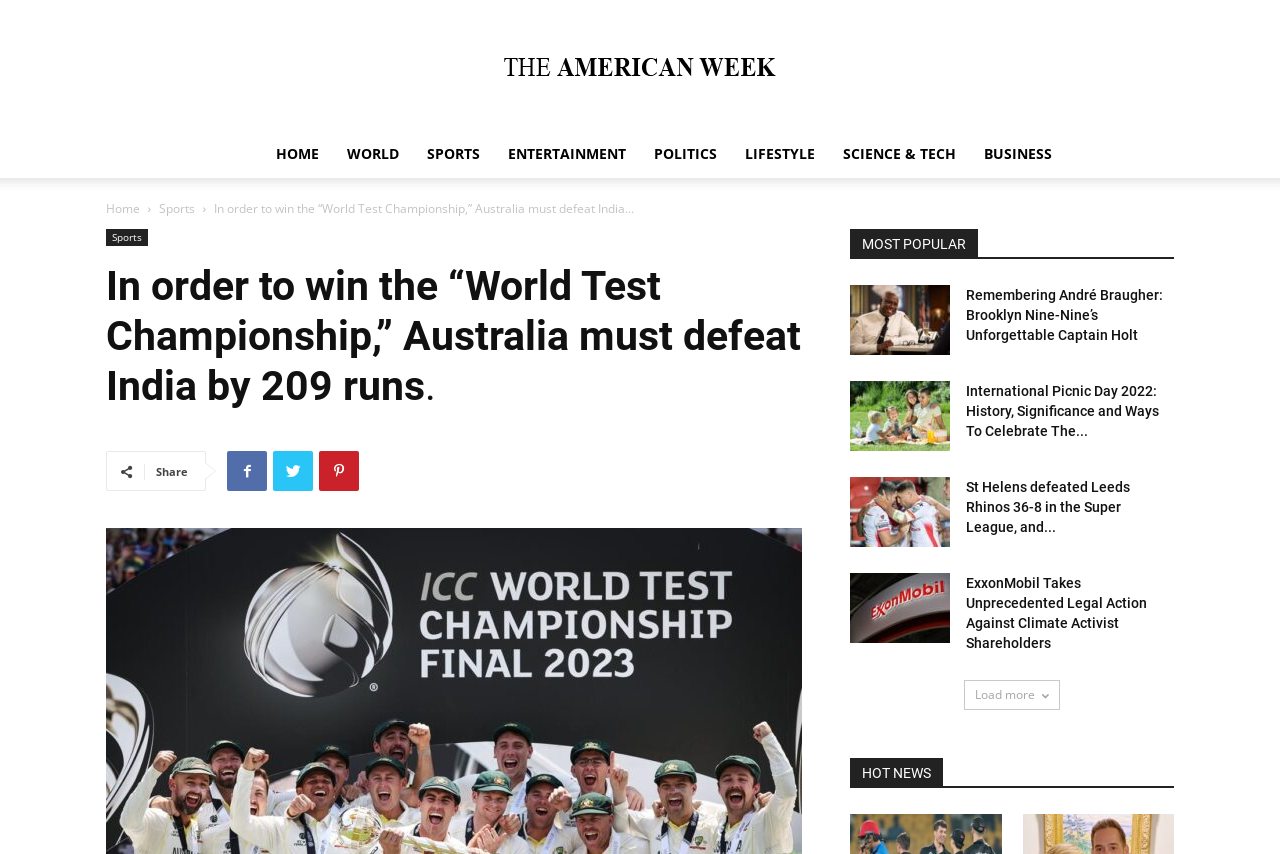Determine the bounding box coordinates (top-left x, top-left y, bottom-right x, bottom-right y) of the UI element described in the following text: Pinterest

[0.249, 0.528, 0.28, 0.575]